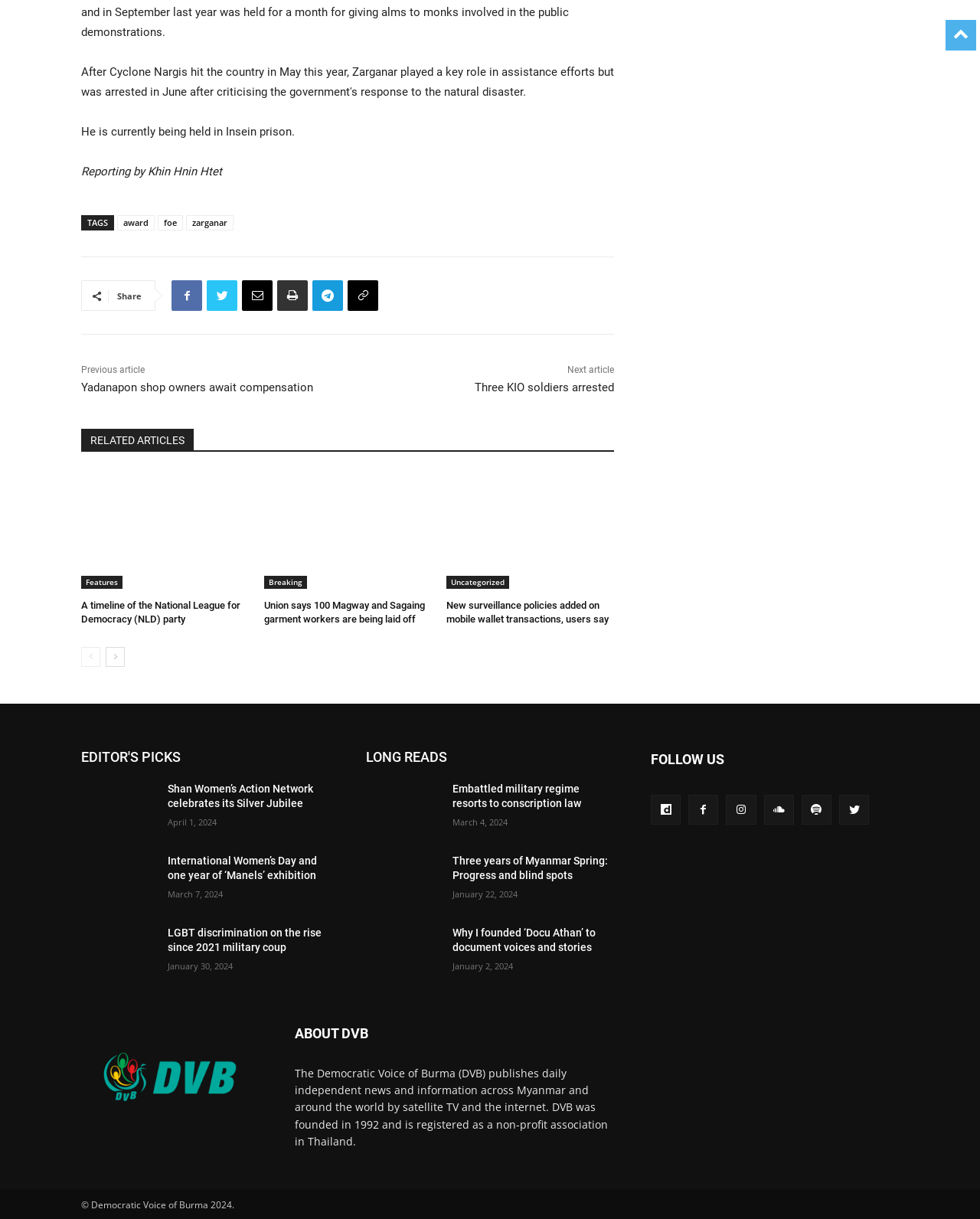What is the copyright year of the Democratic Voice of Burma?
Use the information from the image to give a detailed answer to the question.

The answer can be found at the bottom of the webpage, where the copyright information is displayed. The copyright year is 2024, which is represented by a StaticText element.